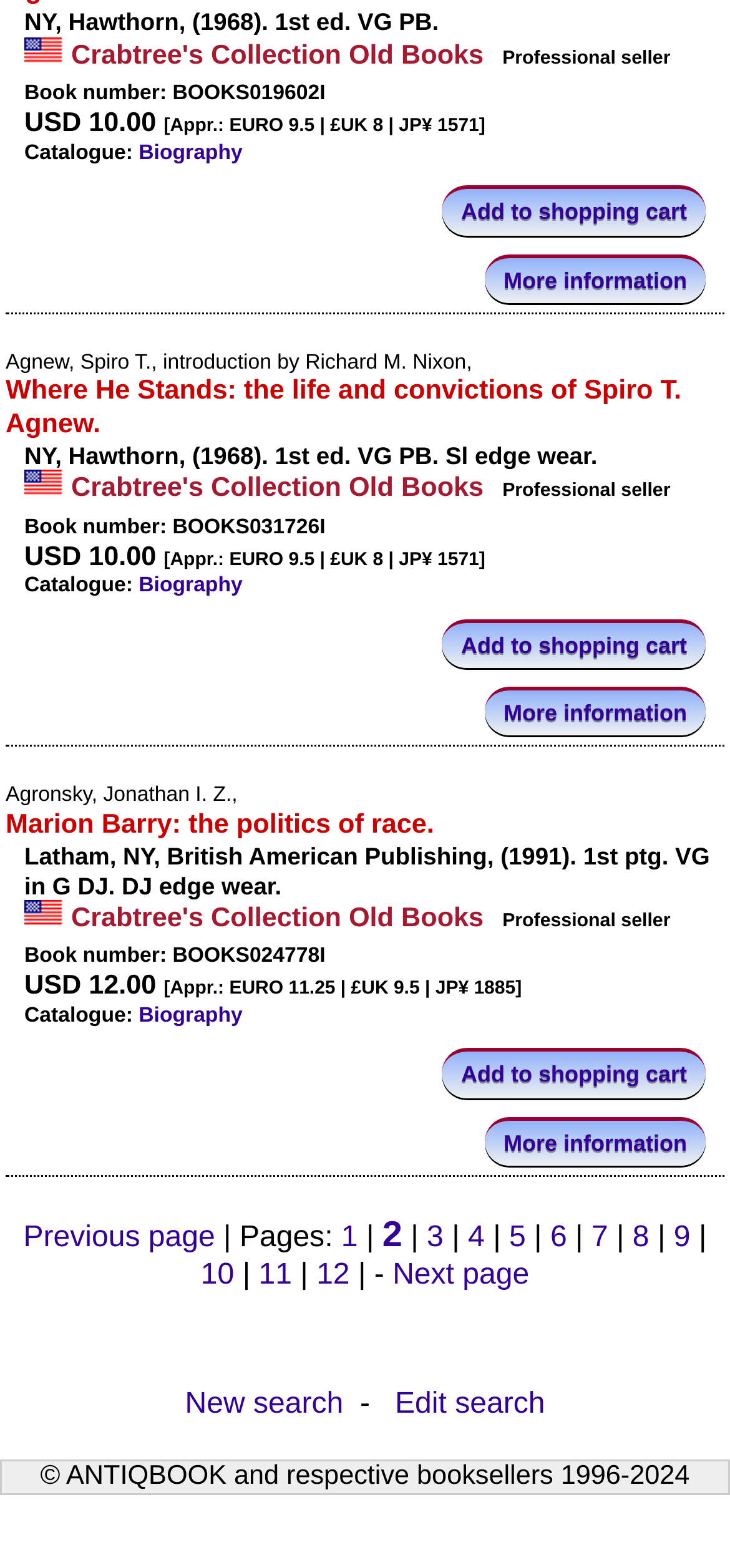Pinpoint the bounding box coordinates of the element that must be clicked to accomplish the following instruction: "View book details". The coordinates should be in the format of four float numbers between 0 and 1, i.e., [left, top, right, bottom].

[0.664, 0.162, 0.967, 0.193]